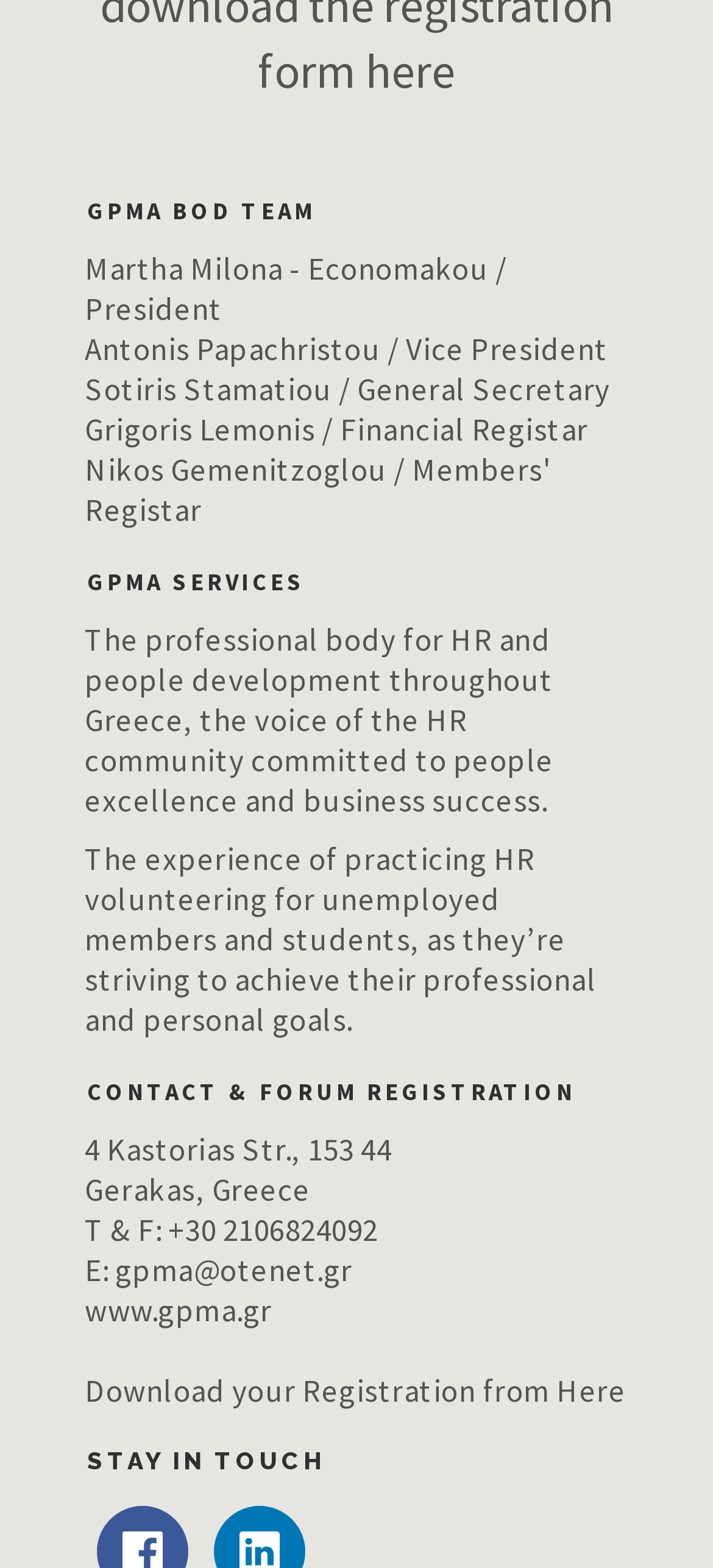Kindly determine the bounding box coordinates for the clickable area to achieve the given instruction: "Visit the website of GPMA".

[0.119, 0.822, 0.382, 0.848]